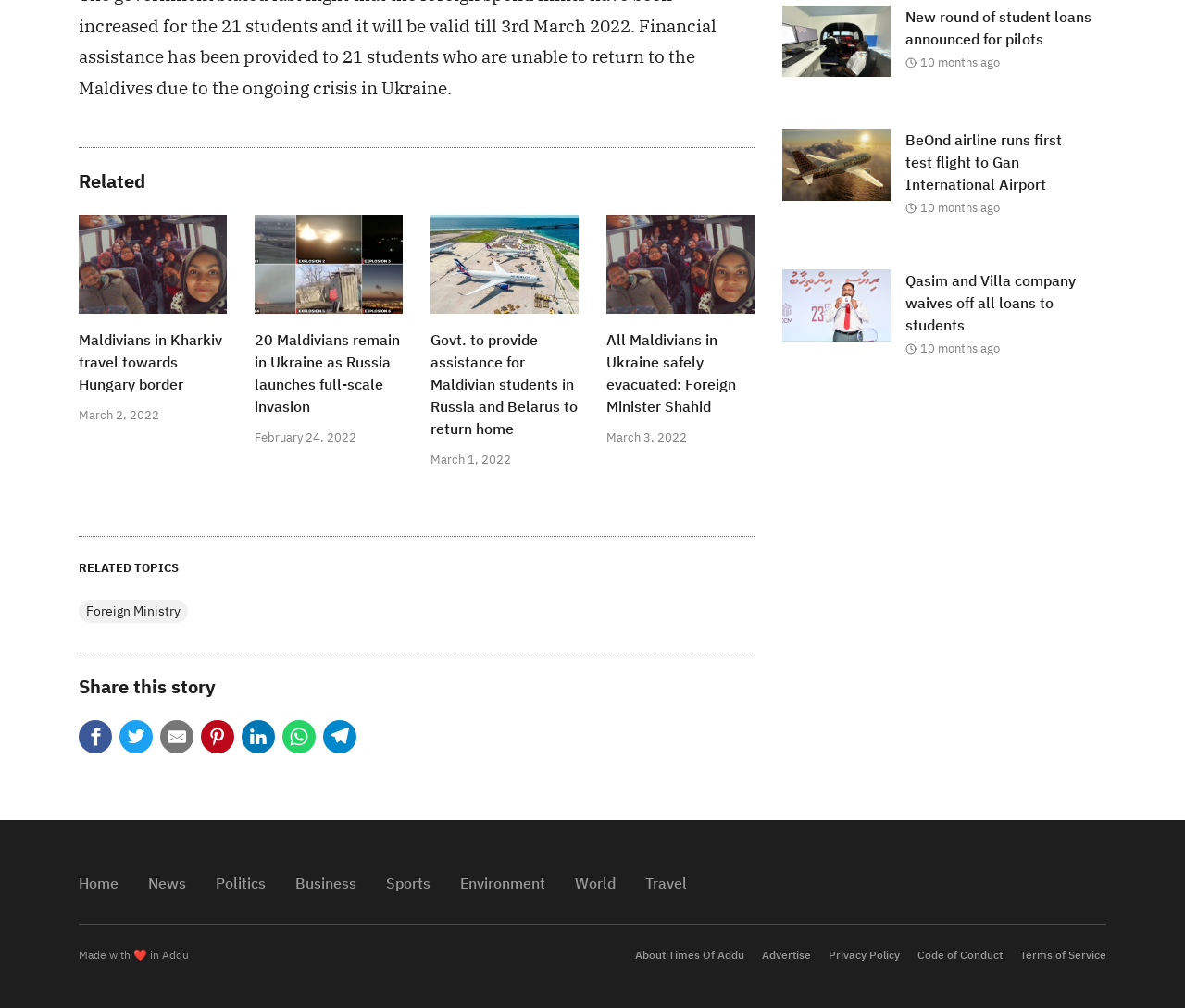Identify the bounding box coordinates of the element that should be clicked to fulfill this task: "Click on the 'About Times Of Addu' link". The coordinates should be provided as four float numbers between 0 and 1, i.e., [left, top, right, bottom].

[0.536, 0.941, 0.628, 0.954]